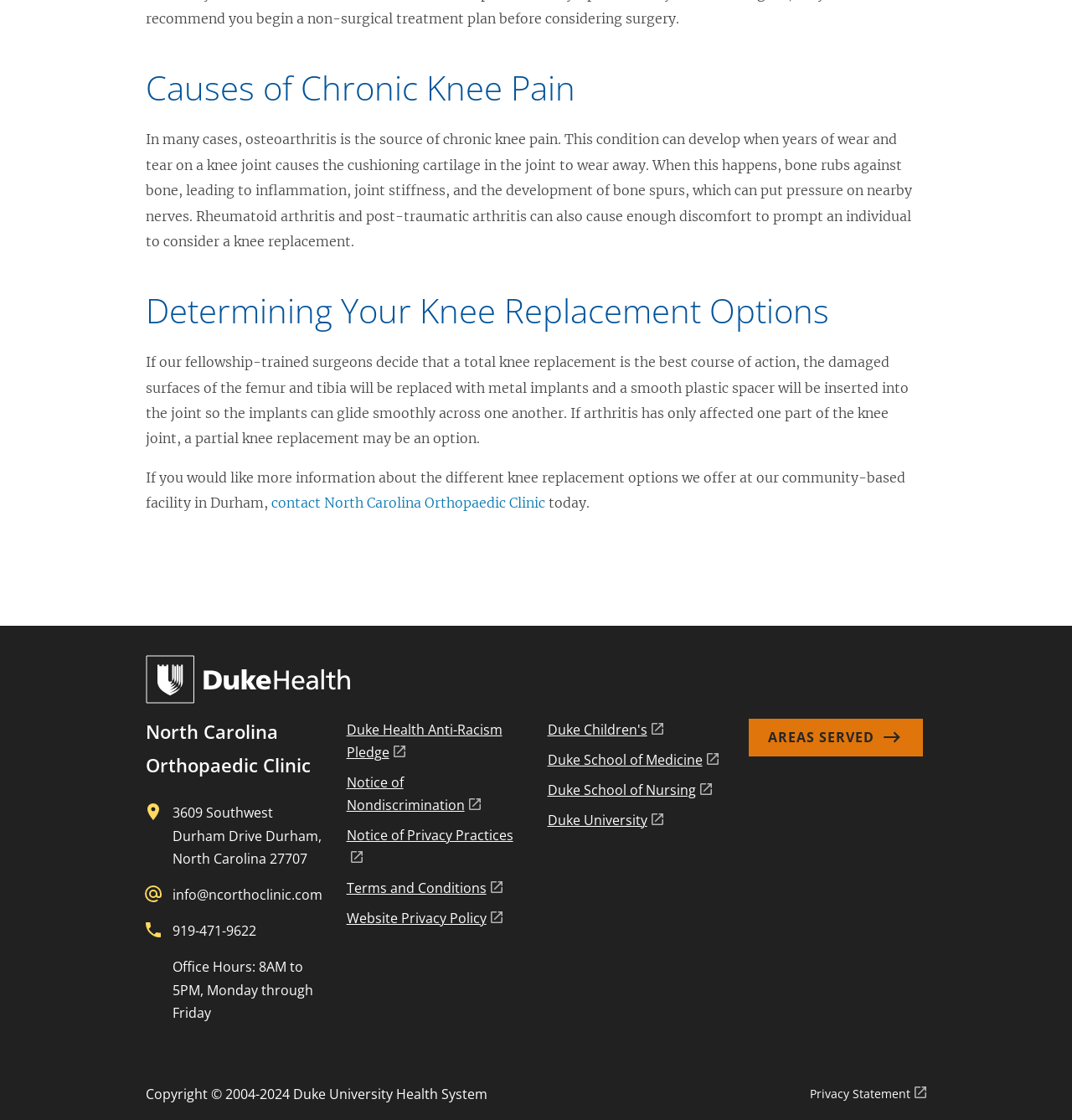Please identify the bounding box coordinates of the region to click in order to complete the task: "visit the Duke Health website". The coordinates must be four float numbers between 0 and 1, specified as [left, top, right, bottom].

[0.136, 0.604, 0.326, 0.62]